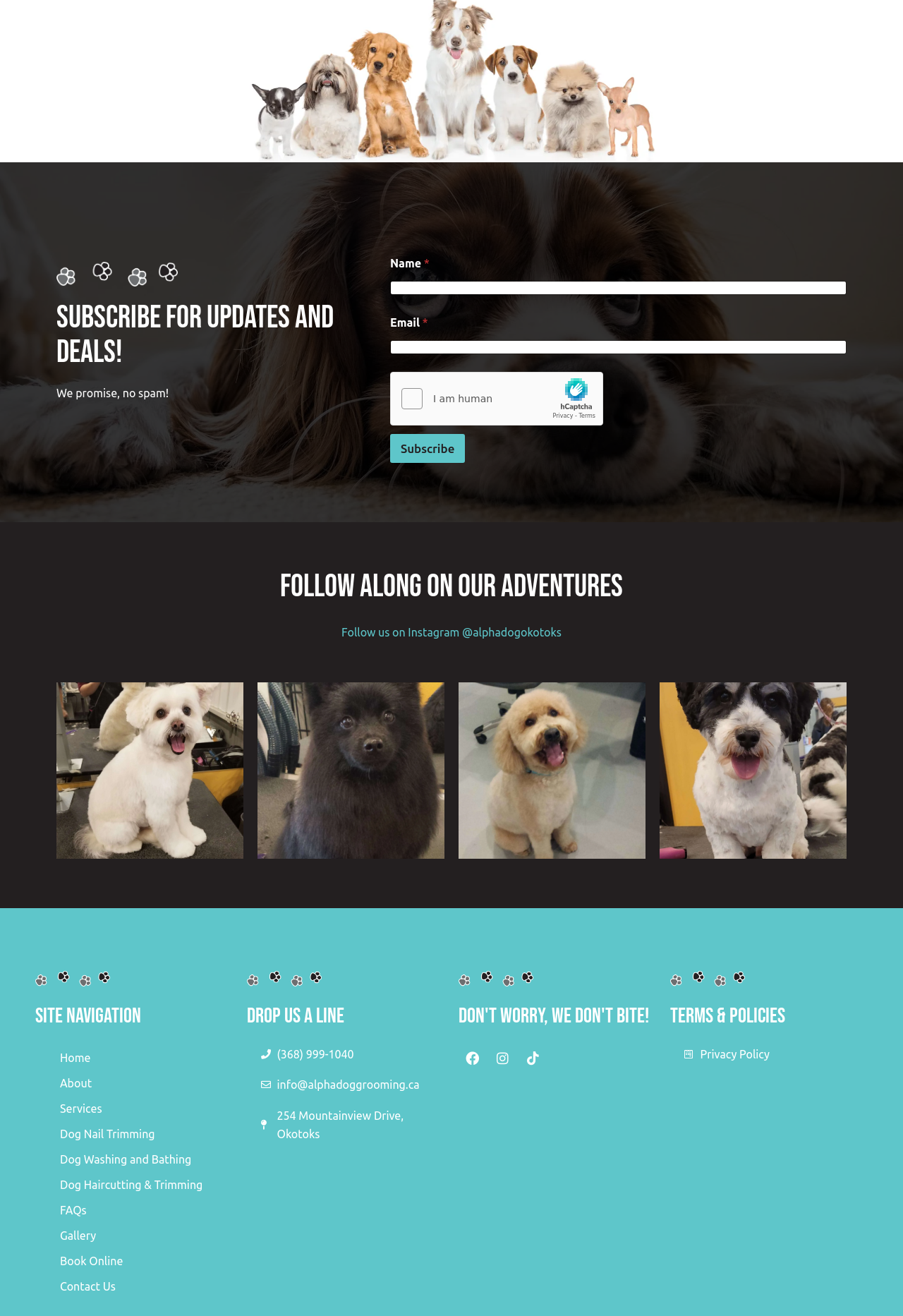Specify the bounding box coordinates of the area that needs to be clicked to achieve the following instruction: "Book an appointment online".

[0.055, 0.948, 0.258, 0.968]